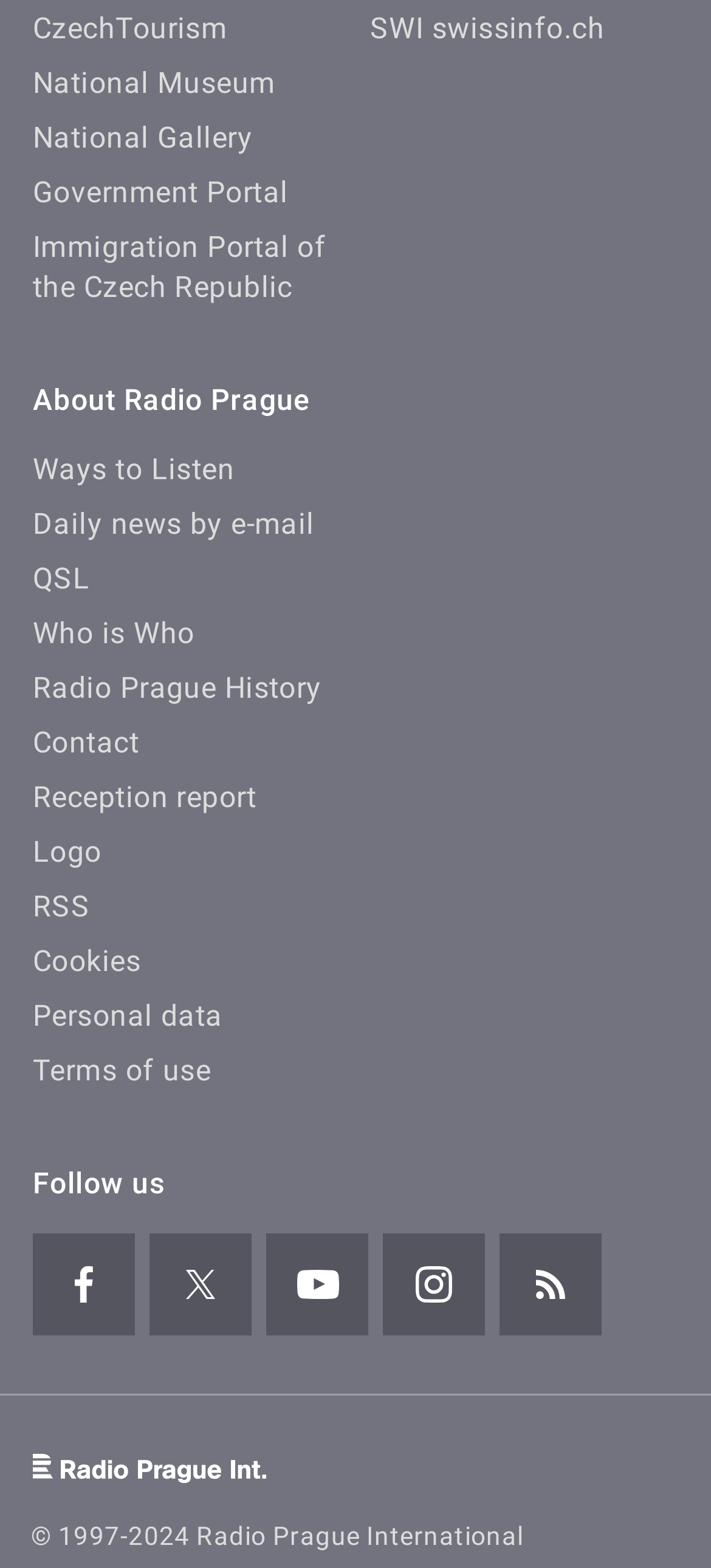Provide the bounding box coordinates in the format (top-left x, top-left y, bottom-right x, bottom-right y). All values are floating point numbers between 0 and 1. Determine the bounding box coordinate of the UI element described as: Logo

[0.046, 0.532, 0.143, 0.555]